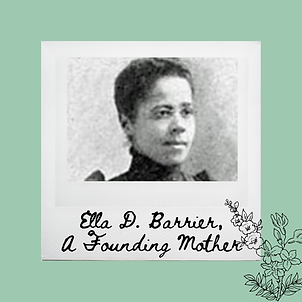What is the date when the Alpha Chapter was established?
Please use the image to provide an in-depth answer to the question.

The answer can be found in the caption, which mentions that the Alpha Chapter at Brockport Normal School was established on October 4, 1870.